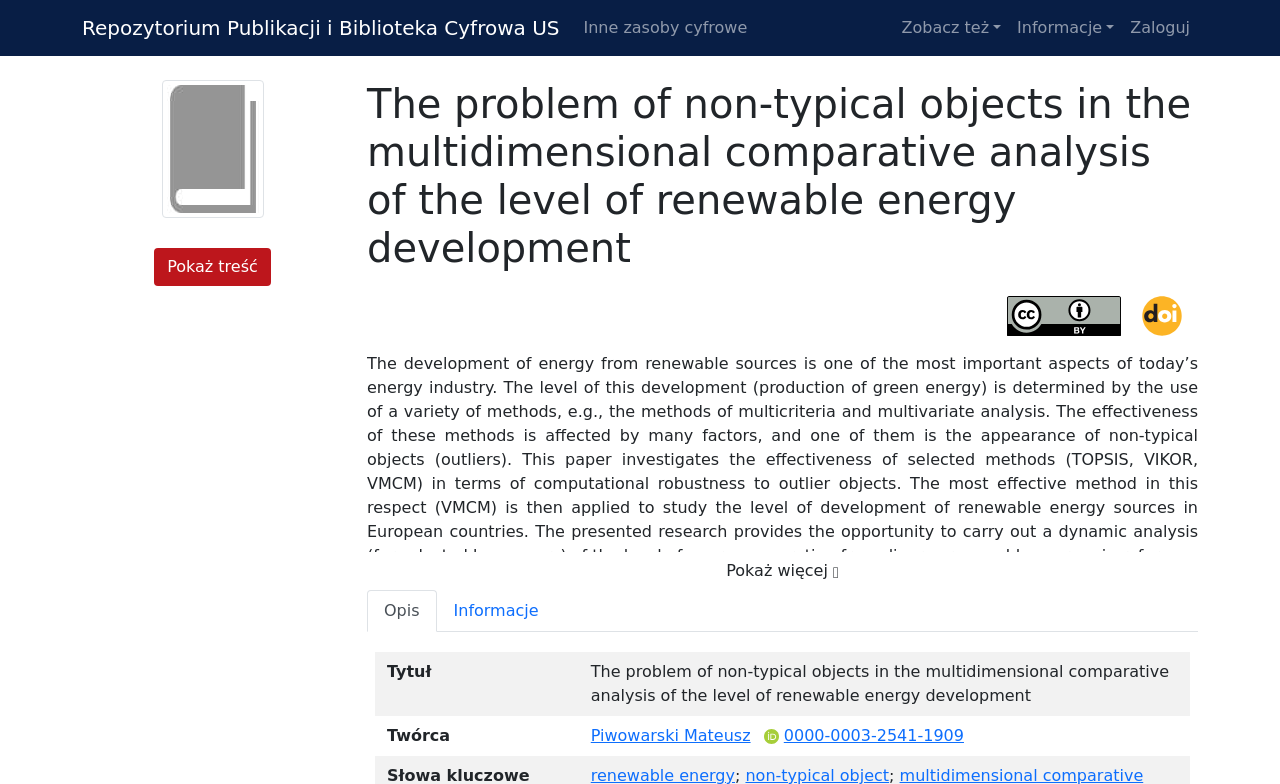Can you specify the bounding box coordinates of the area that needs to be clicked to fulfill the following instruction: "View author profile"?

[0.462, 0.926, 0.586, 0.95]